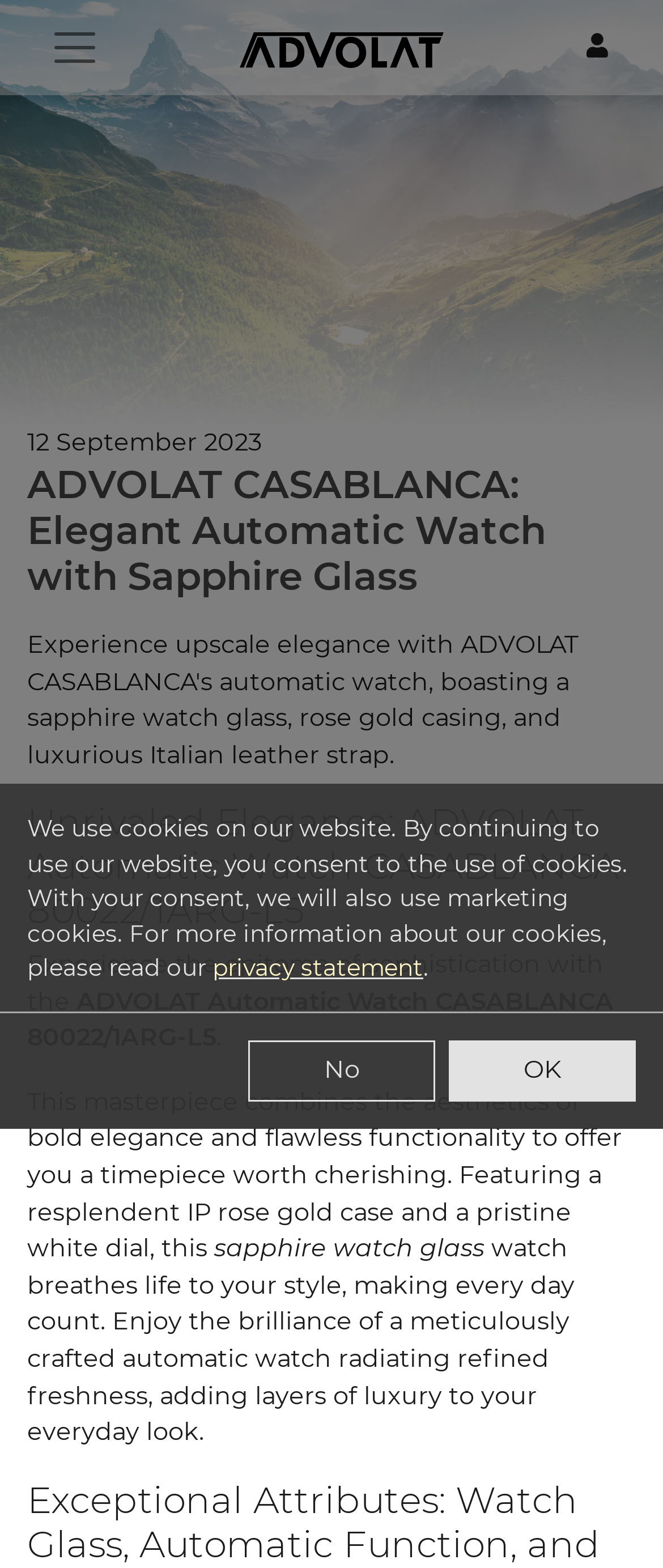What is the current date?
Please elaborate on the answer to the question with detailed information.

The webpage content displays the current date as '12 September 2023', which is obtained from the StaticText element with the bounding box coordinates [0.041, 0.272, 0.395, 0.292].